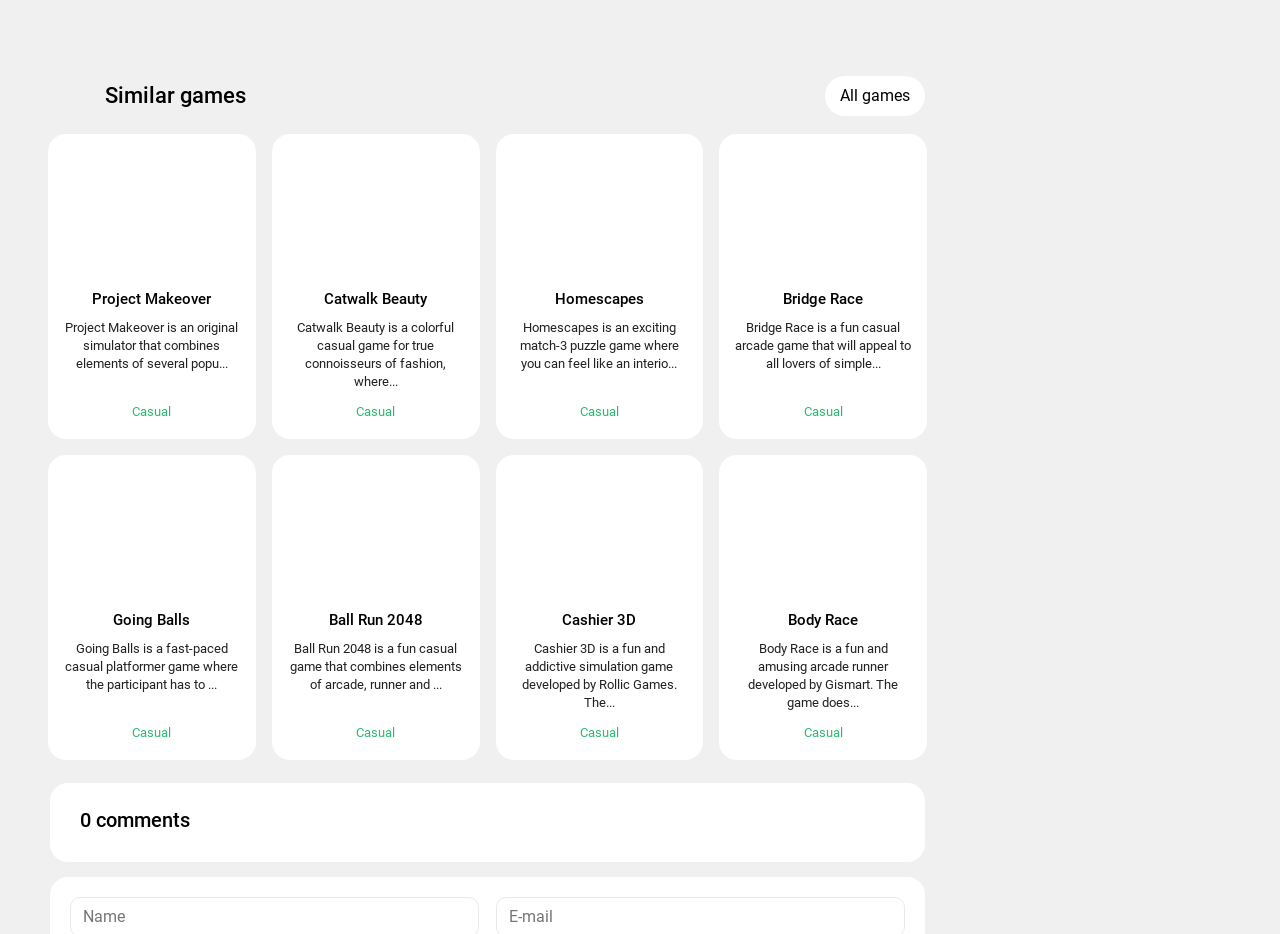Please predict the bounding box coordinates (top-left x, top-left y, bottom-right x, bottom-right y) for the UI element in the screenshot that fits the description: Blog

None